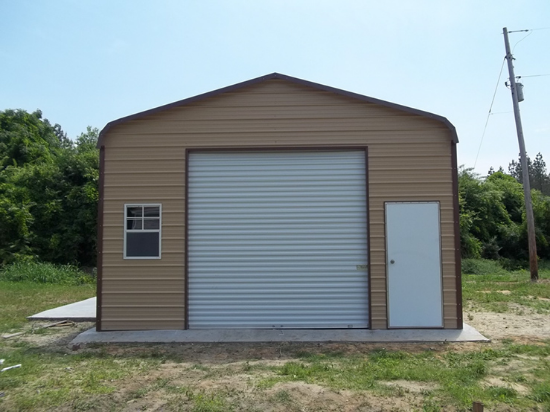Based on the image, provide a detailed response to the question:
What type of door is on the right side of the garage?

The type of door on the right side of the garage can be determined by analyzing the caption, which states that 'on the right side, a standard walk-in door offers an additional entry point'. This information is explicitly provided in the caption, making it possible to determine the type of door on the right side of the garage.